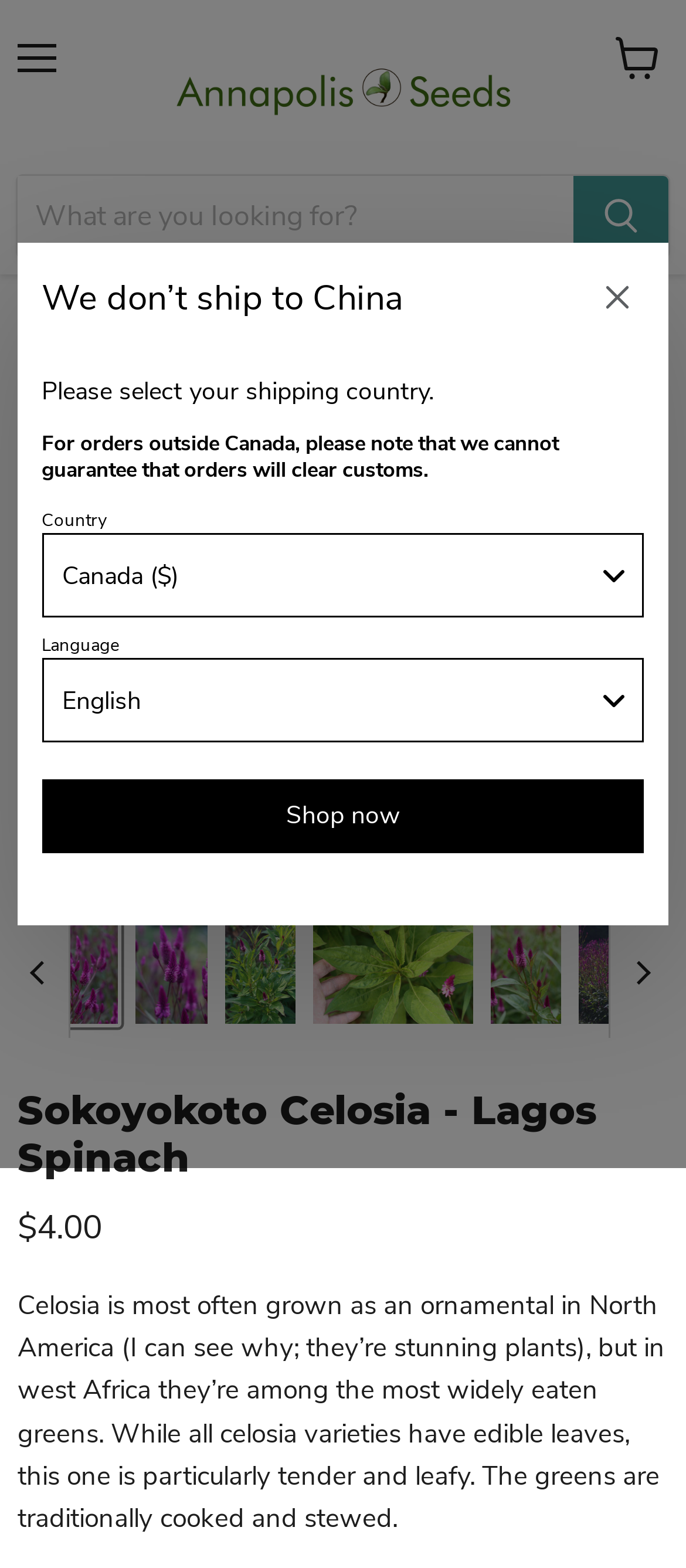What is the price of the Sokoyokoto Celosia - Lagos Spinach?
Provide an in-depth and detailed explanation in response to the question.

I found this answer by looking at the text element that says 'Current price' and the adjacent text element that displays the price, which is '$4.00'.